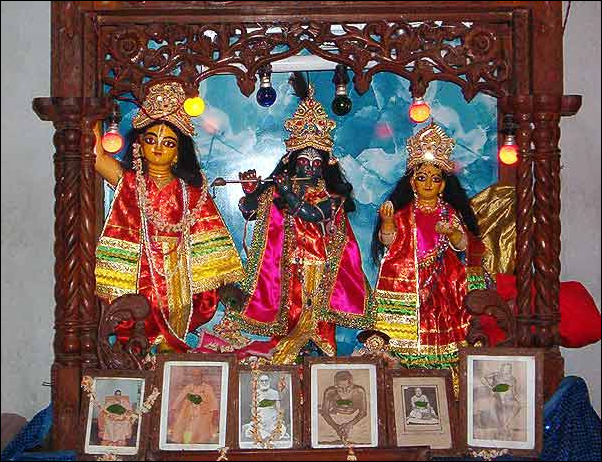Generate an elaborate caption for the image.

The image showcases a beautifully adorned altar featuring three deities: Sri Sri Guru-Gauranga-Radha-Gopinathjiu. The deities are intricately crafted, dressed in vibrant traditional attire with an array of decorative elements, including ornate jewelry and colorful garments. 

In the center, the figure of Krishna, depicted in a majestic pose with a flute, is flanked by Radha on one side, exhibiting grace, and Gauranga on the other, radiating divine beauty. The backdrop features a serene blue sky, complemented by small decorative lights that add a spiritual ambiance to the scene.

At the base of the altar are several framed portraits of revered spiritual figures, possibly representing previous acharyas or saints, each adorned with a leaf as a mark of reverence. The entire setup emanates devotion and cultural significance, characteristic of the vibrant traditions observed at the Sri Chaitanya Saraswat Ashram in Sripat Hapaniya, reflecting a significant spiritual moment celebrated on 18 November 2003.